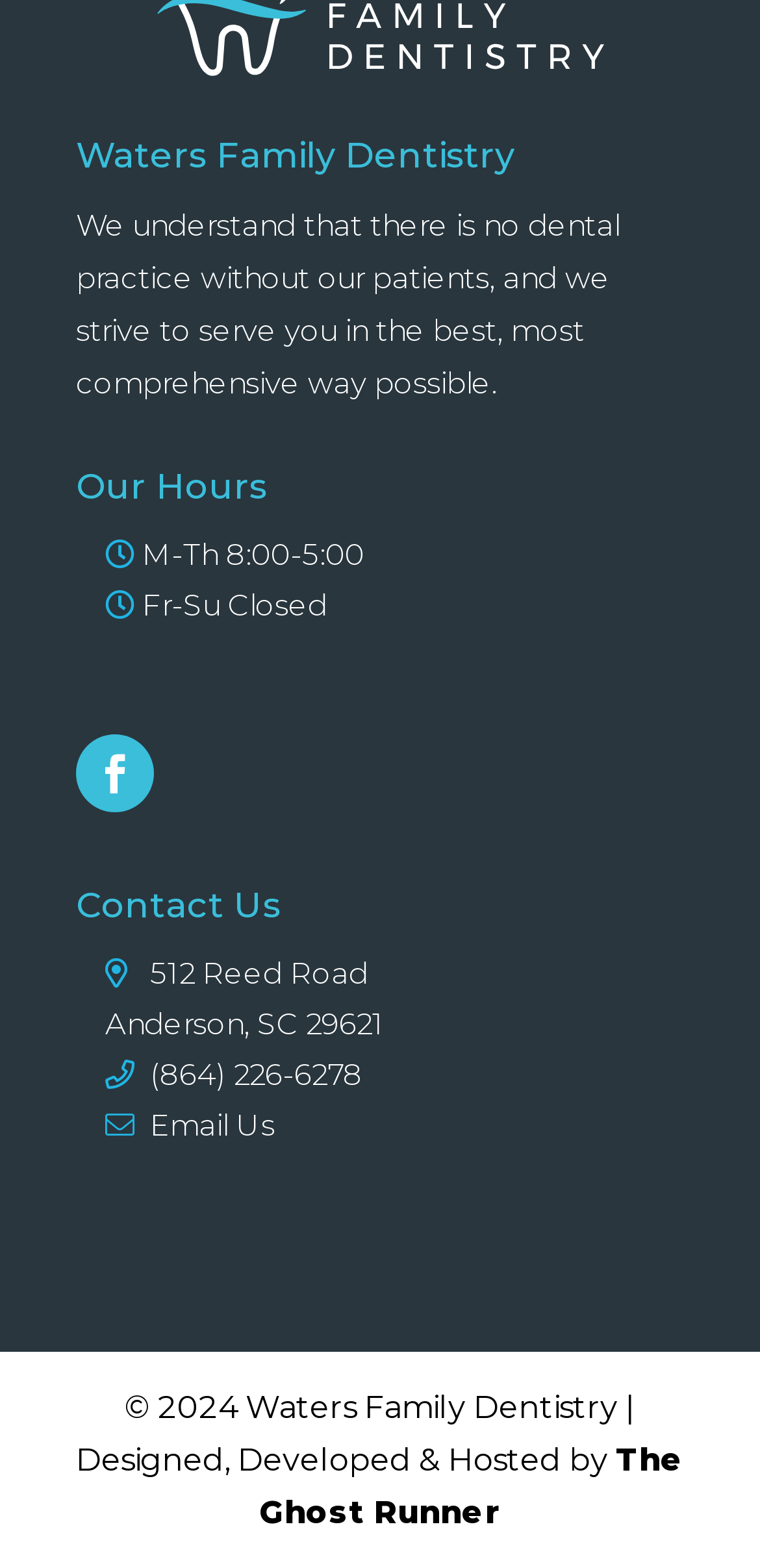What is the phone number of the dental practice?
Answer the question with as much detail as you can, using the image as a reference.

I found the phone number by looking at the link element that contains the text '(864) 226-6278', which is located below the address of the dental practice.